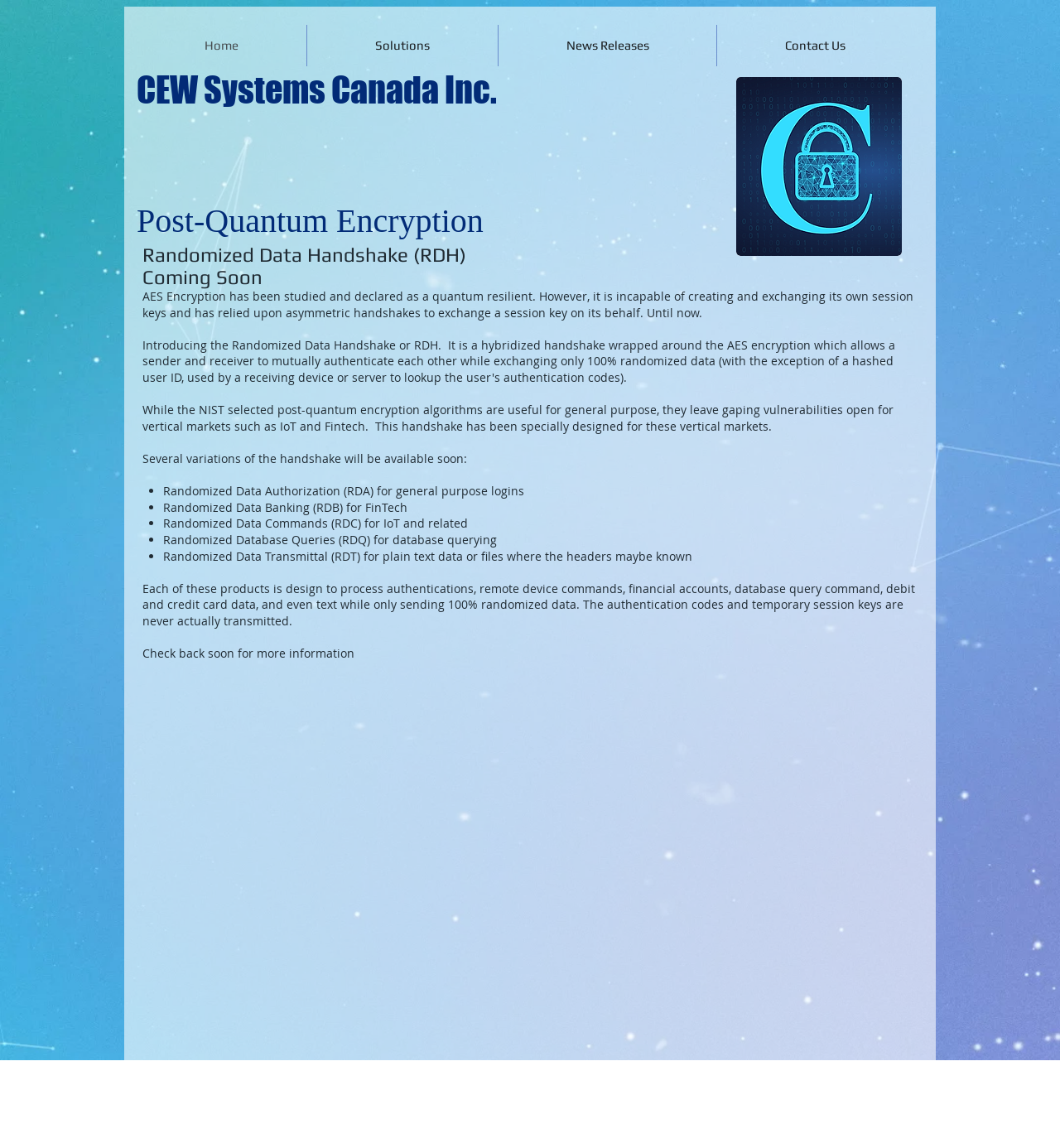How many variations of the handshake will be available soon?
Refer to the image and provide a concise answer in one word or phrase.

Several